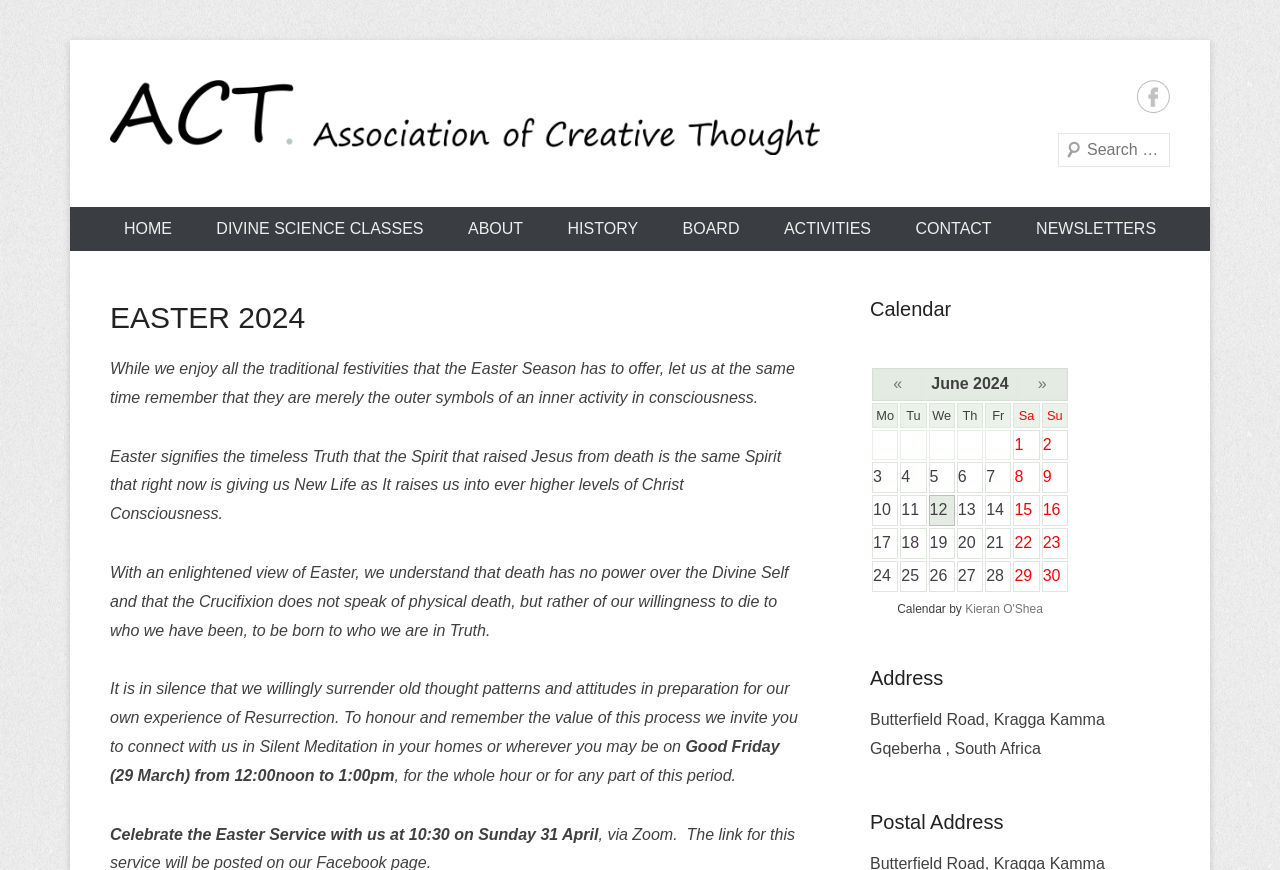Locate the bounding box coordinates of the clickable region necessary to complete the following instruction: "Click on the 'HOME' link". Provide the coordinates in the format of four float numbers between 0 and 1, i.e., [left, top, right, bottom].

[0.081, 0.238, 0.15, 0.289]